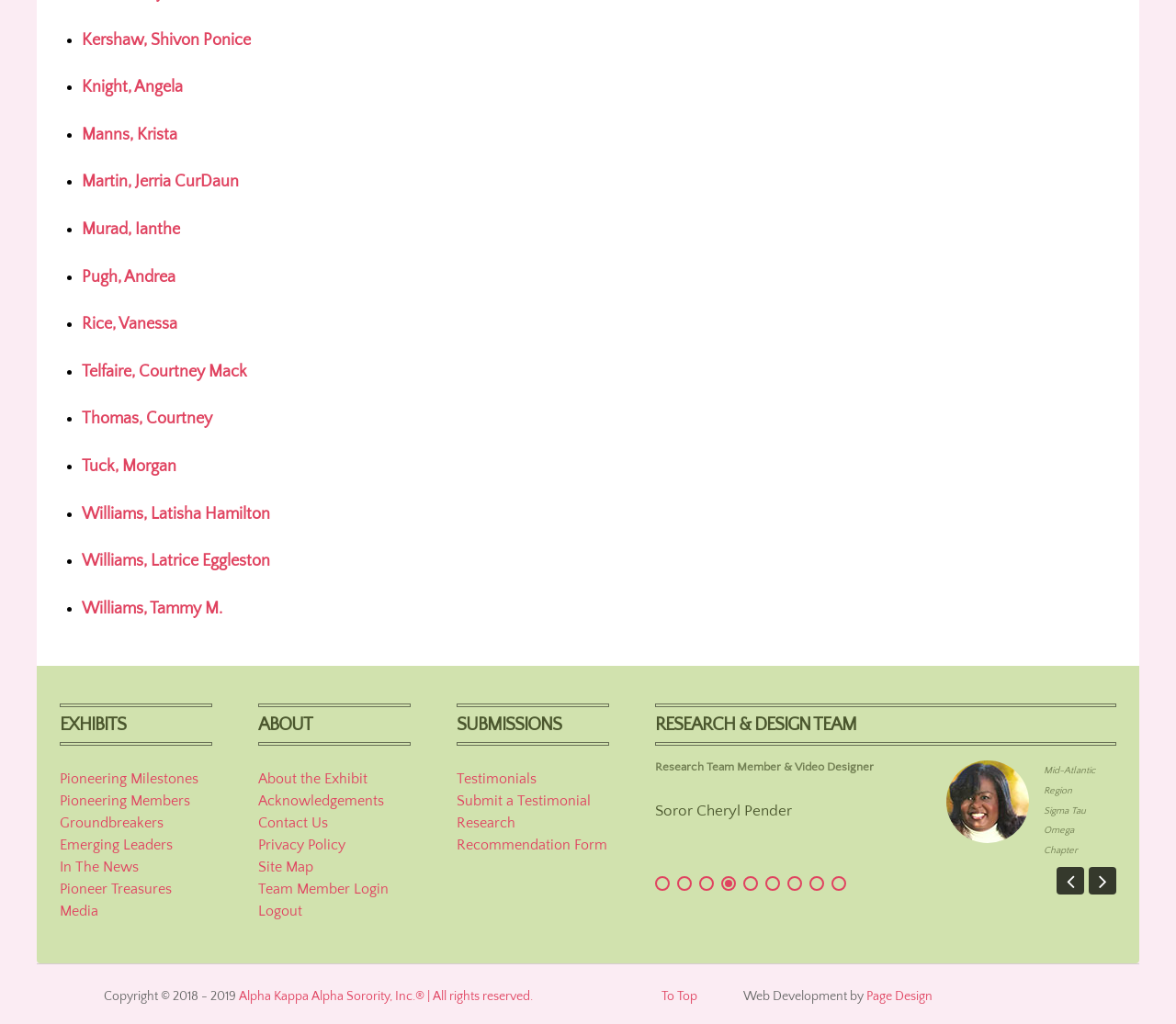Identify the bounding box coordinates of the region that needs to be clicked to carry out this instruction: "Submit a Testimonial". Provide these coordinates as four float numbers ranging from 0 to 1, i.e., [left, top, right, bottom].

[0.388, 0.772, 0.518, 0.793]